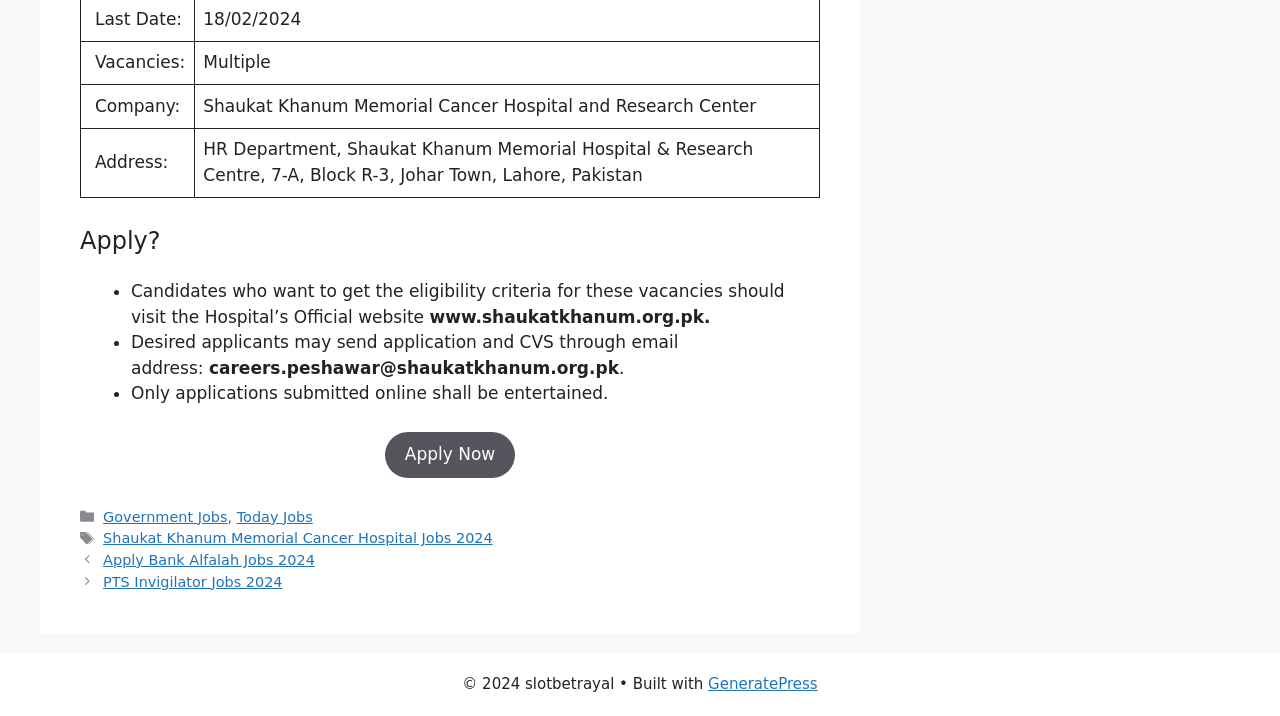Given the description of a UI element: "PTS Invigilator Jobs 2024", identify the bounding box coordinates of the matching element in the webpage screenshot.

[0.081, 0.801, 0.221, 0.823]